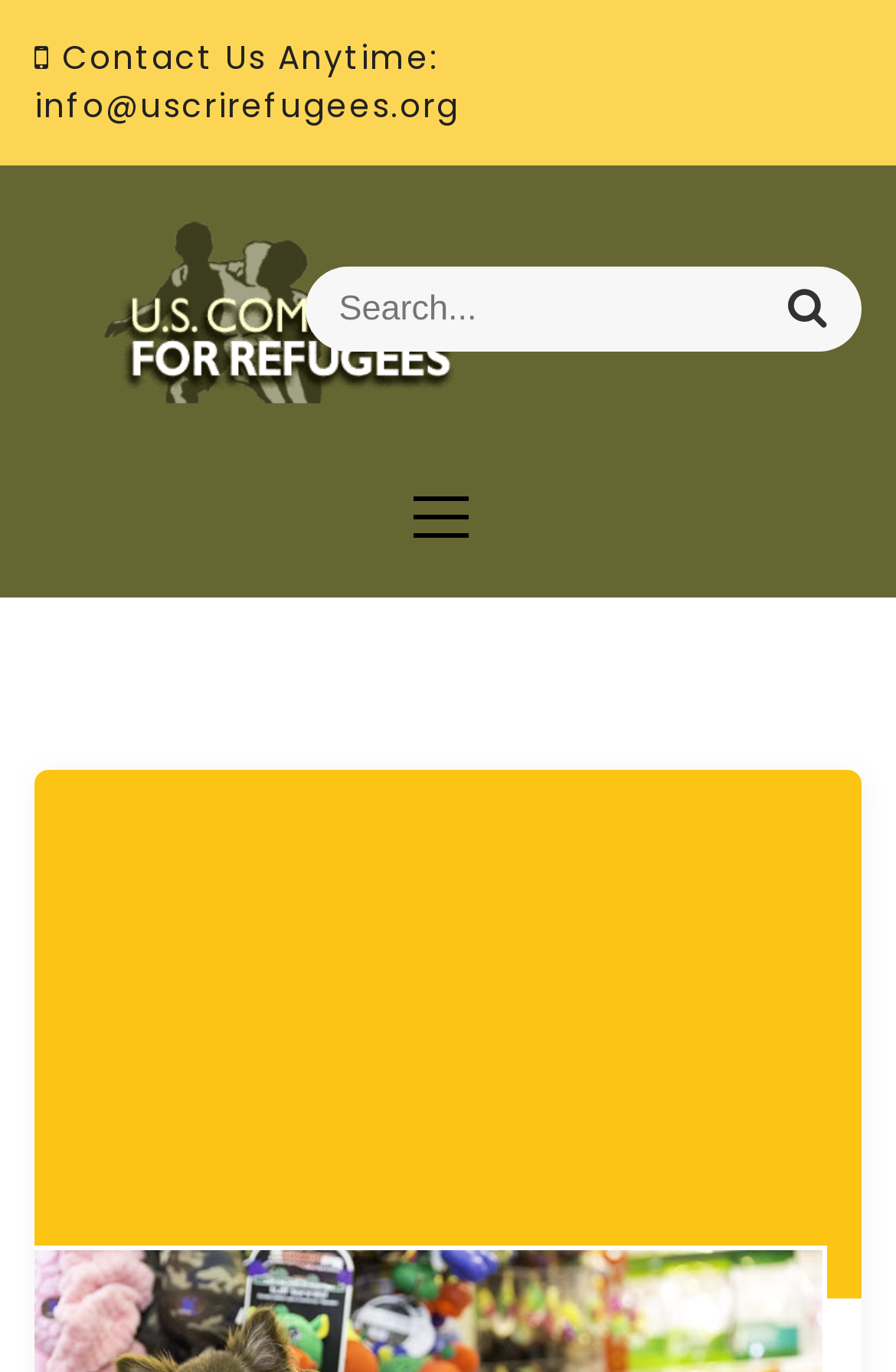Locate the UI element described by parent_node: Search for: name="s" placeholder="Search..." in the provided webpage screenshot. Return the bounding box coordinates in the format (top-left x, top-left y, bottom-right x, bottom-right y), ensuring all values are between 0 and 1.

[0.34, 0.194, 0.962, 0.256]